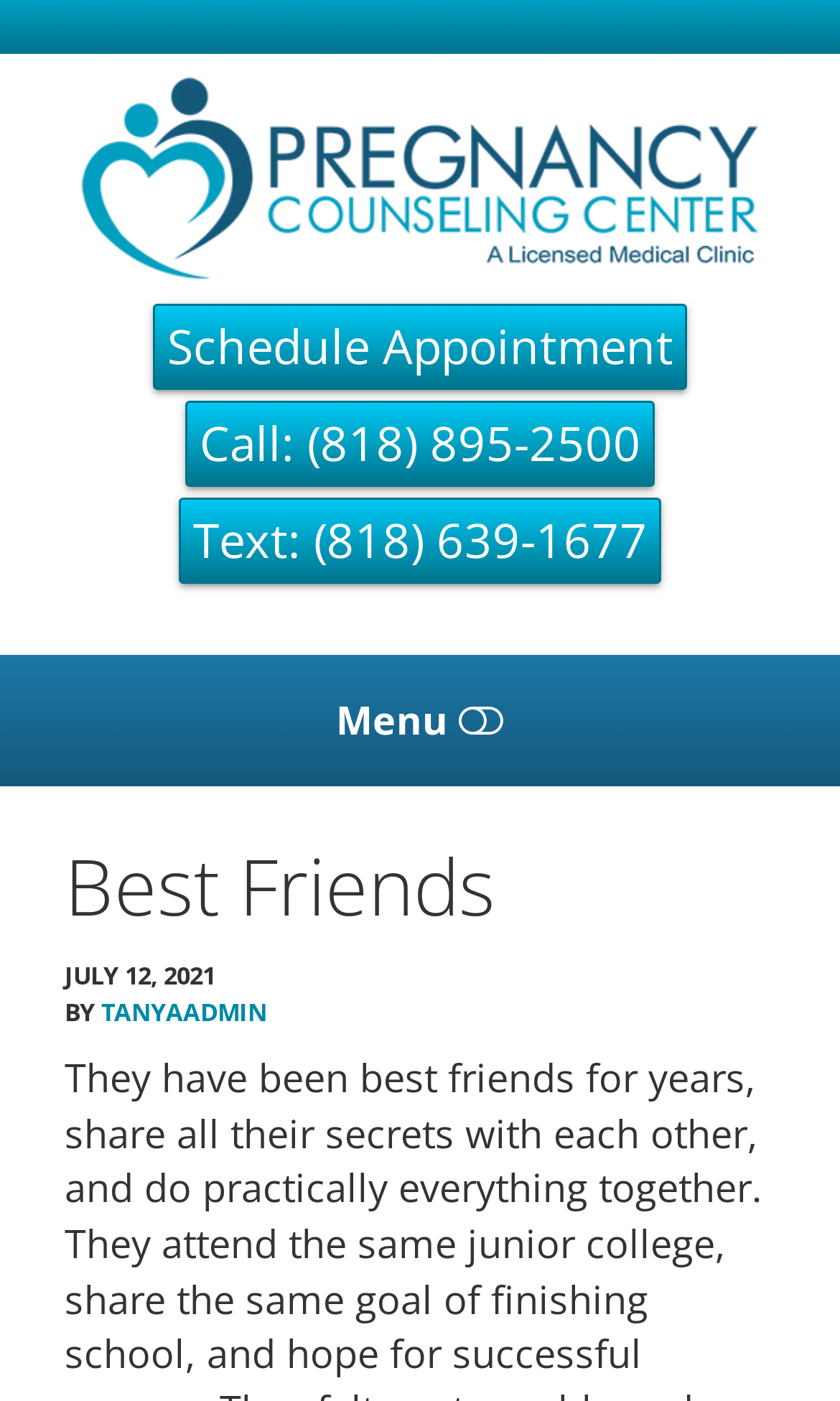Locate the bounding box coordinates of the element that should be clicked to fulfill the instruction: "Click on the 'TANYAADMIN' link".

[0.121, 0.71, 0.318, 0.733]